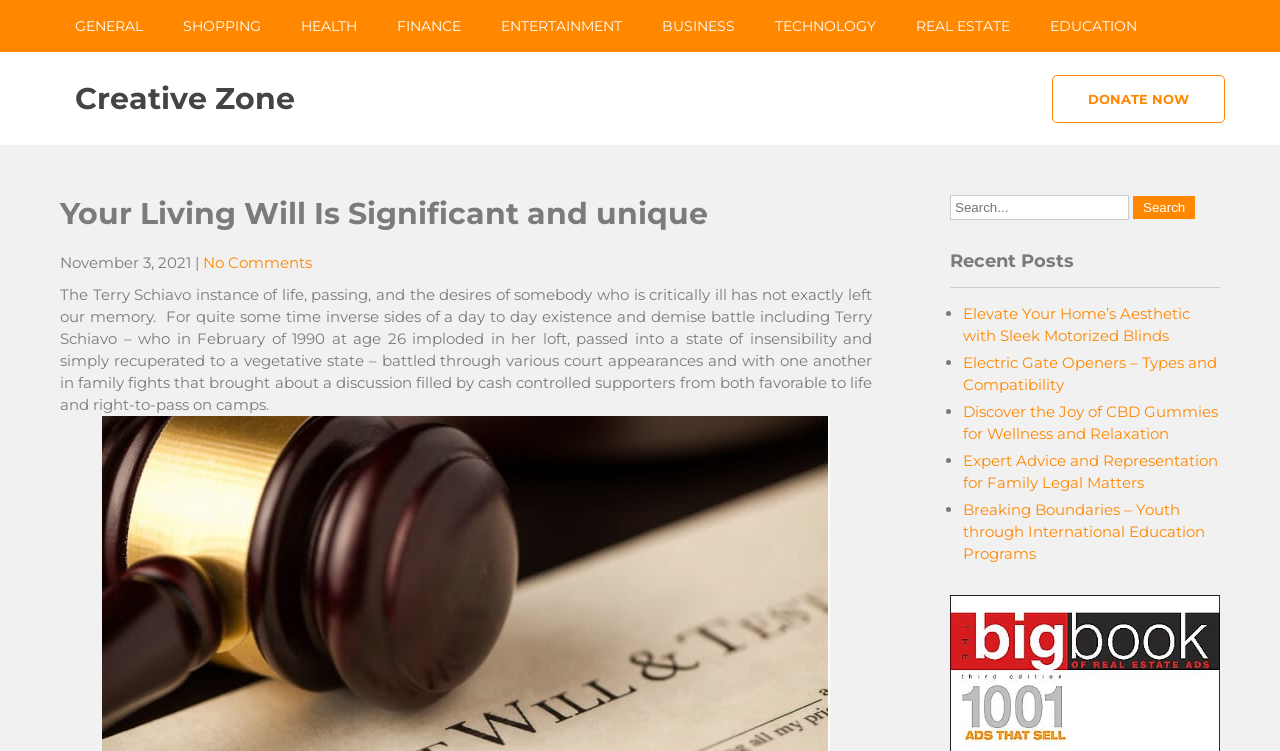Answer the question below with a single word or a brief phrase: 
What is the topic of the article above the 'Recent Posts' section?

Terry Schiavo